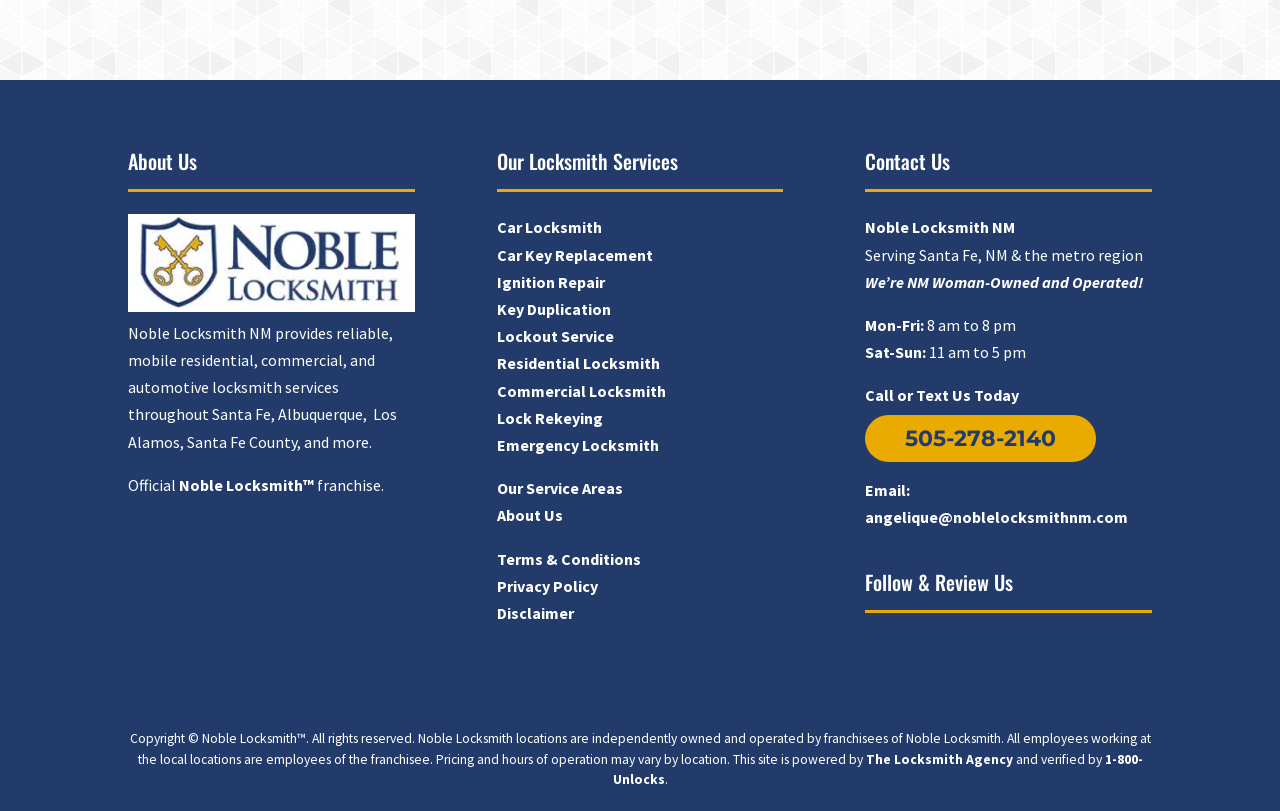Using the provided description: "About Us", find the bounding box coordinates of the corresponding UI element. The output should be four float numbers between 0 and 1, in the format [left, top, right, bottom].

[0.388, 0.623, 0.44, 0.648]